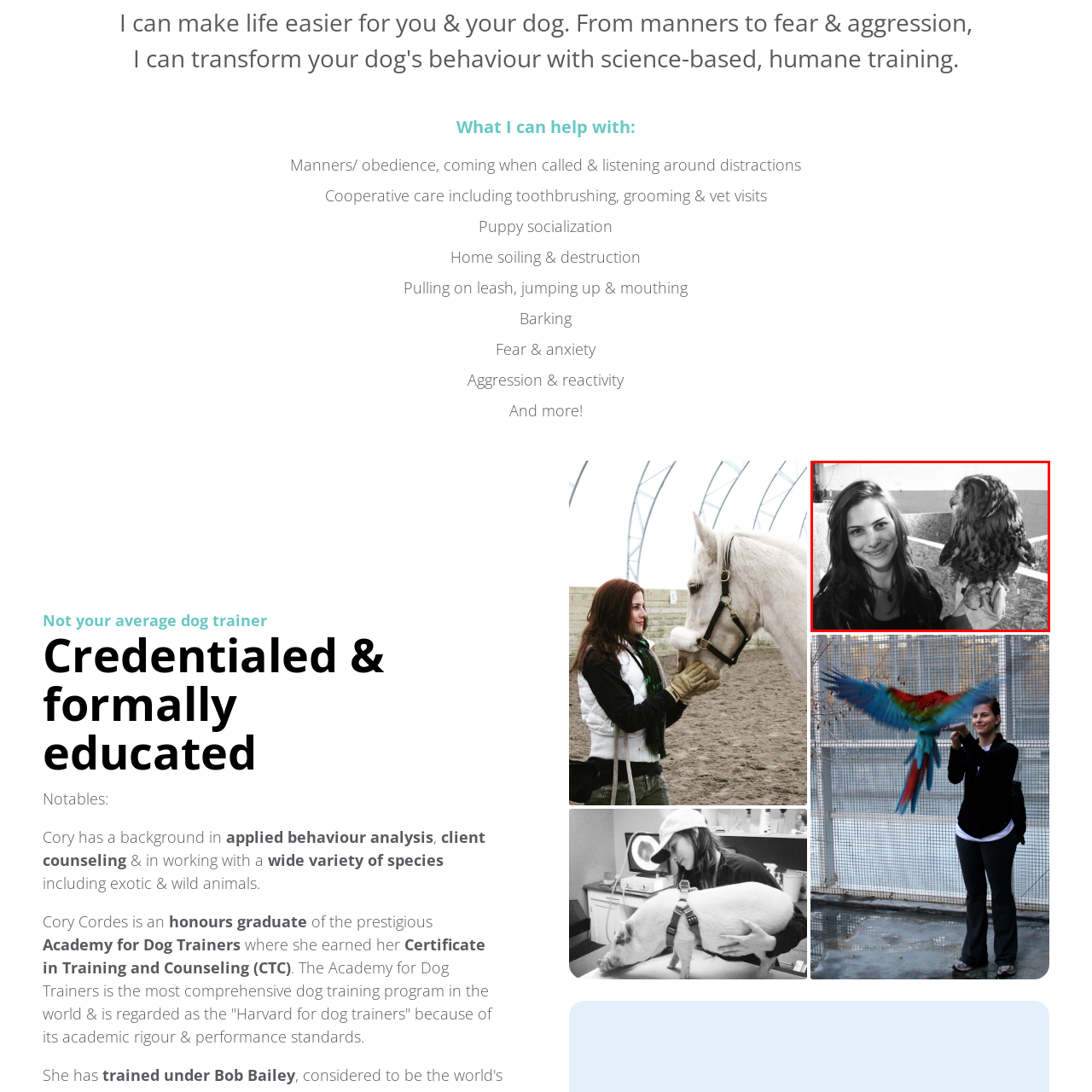Concentrate on the image inside the red border and answer the question in one word or phrase: 
Is the background of the image outdoor?

No